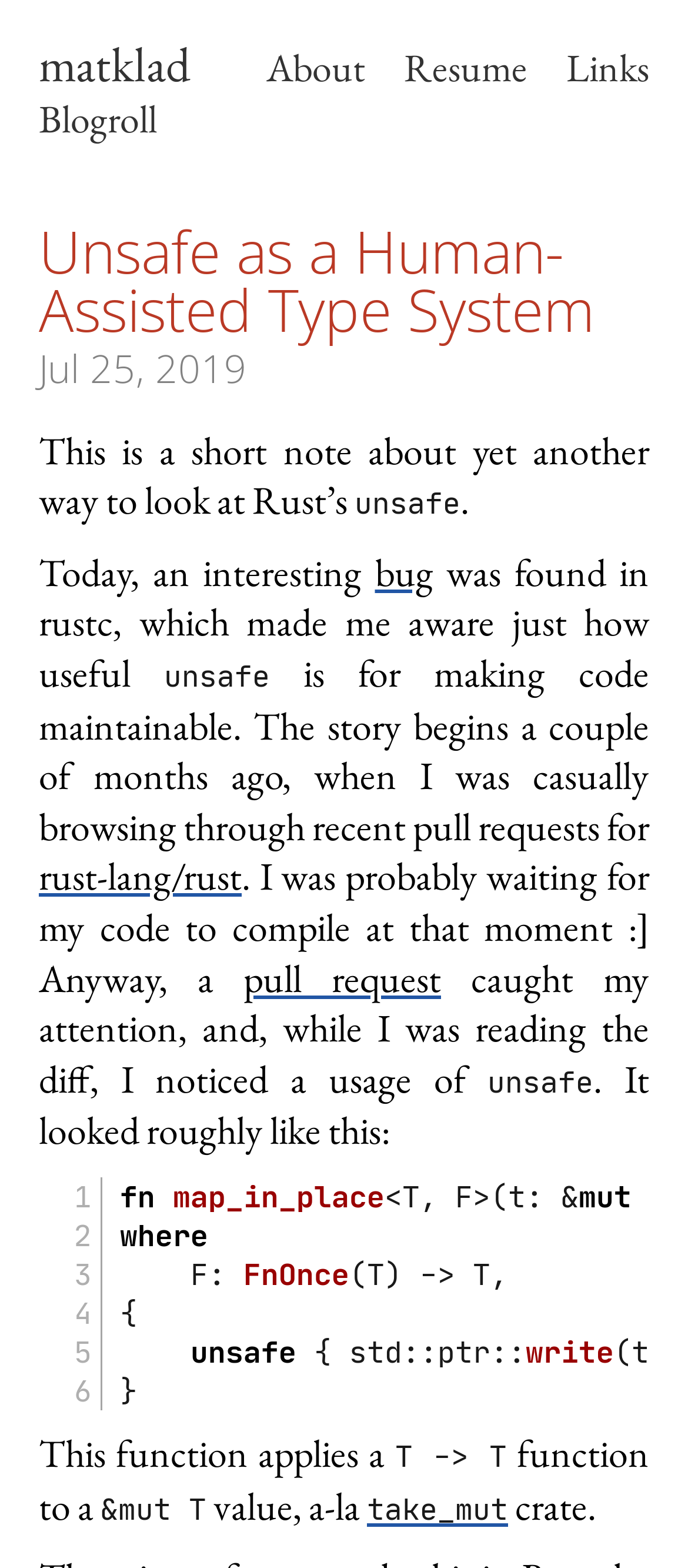Please identify the primary heading of the webpage and give its text content.

Unsafe as a Human-Assisted Type System
Jul 25, 2019